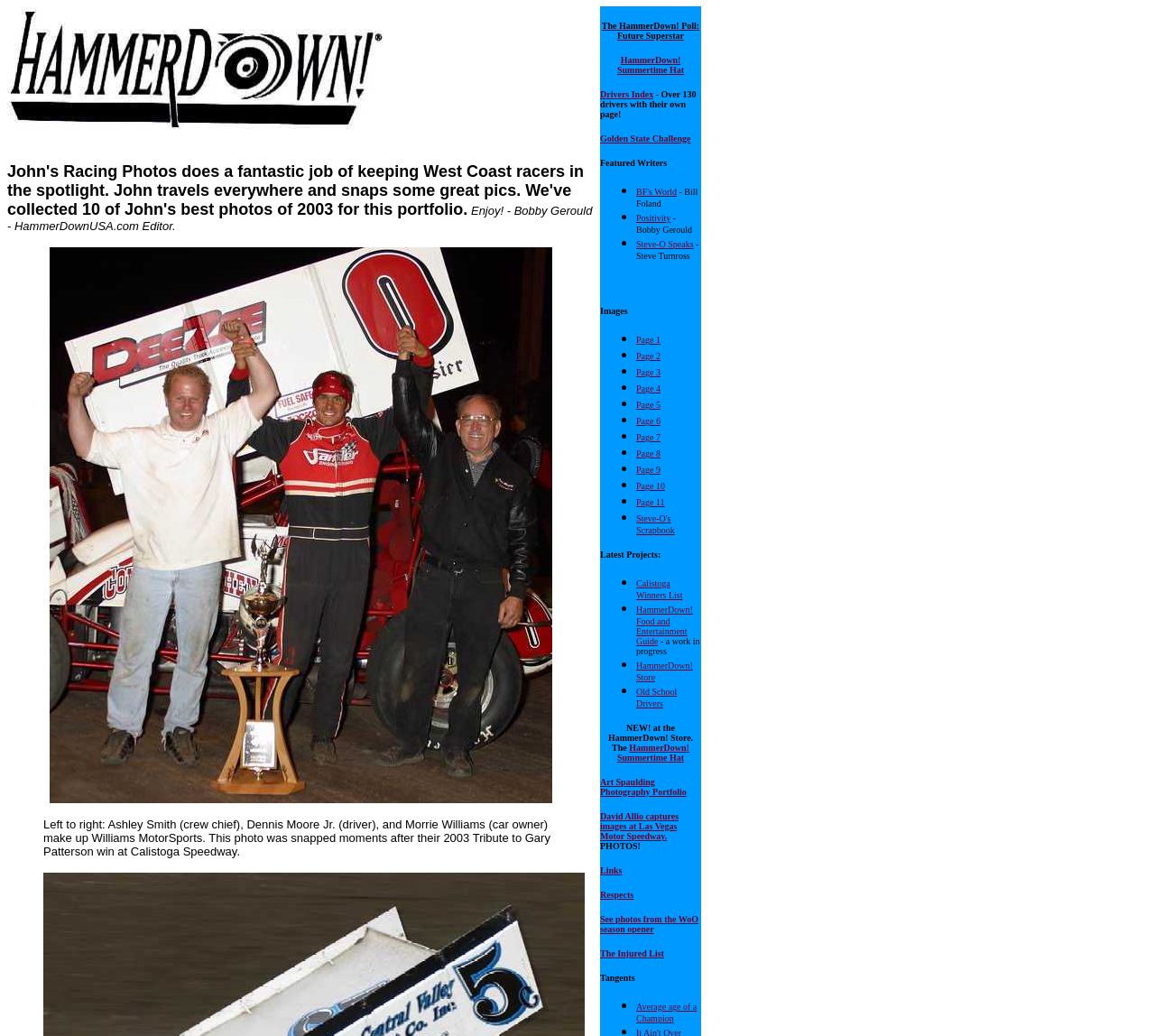What is the text of the first link on the webpage?
From the screenshot, supply a one-word or short-phrase answer.

The HammerDown! Poll: Future Superstar